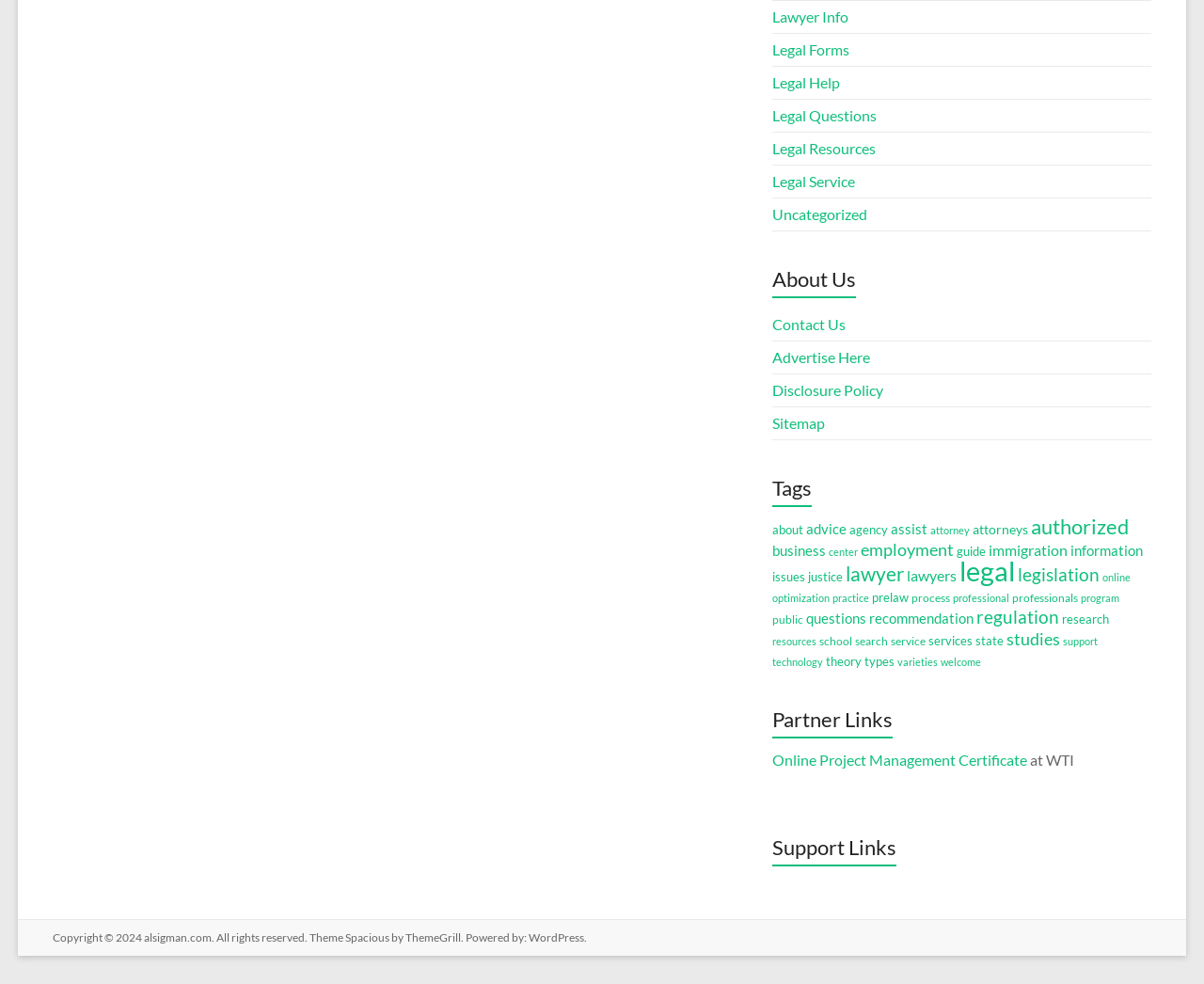Find the bounding box of the element with the following description: "Legal Service". The coordinates must be four float numbers between 0 and 1, formatted as [left, top, right, bottom].

[0.641, 0.175, 0.71, 0.194]